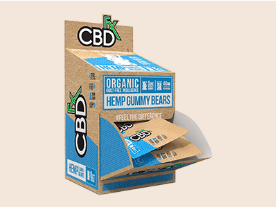What is the purpose of the flaps on the box?
Offer a detailed and full explanation in response to the question.

The design of the box incorporates functional flaps that allow for easy access to the product inside, encouraging consumer interaction and making it convenient for customers to try out the product.